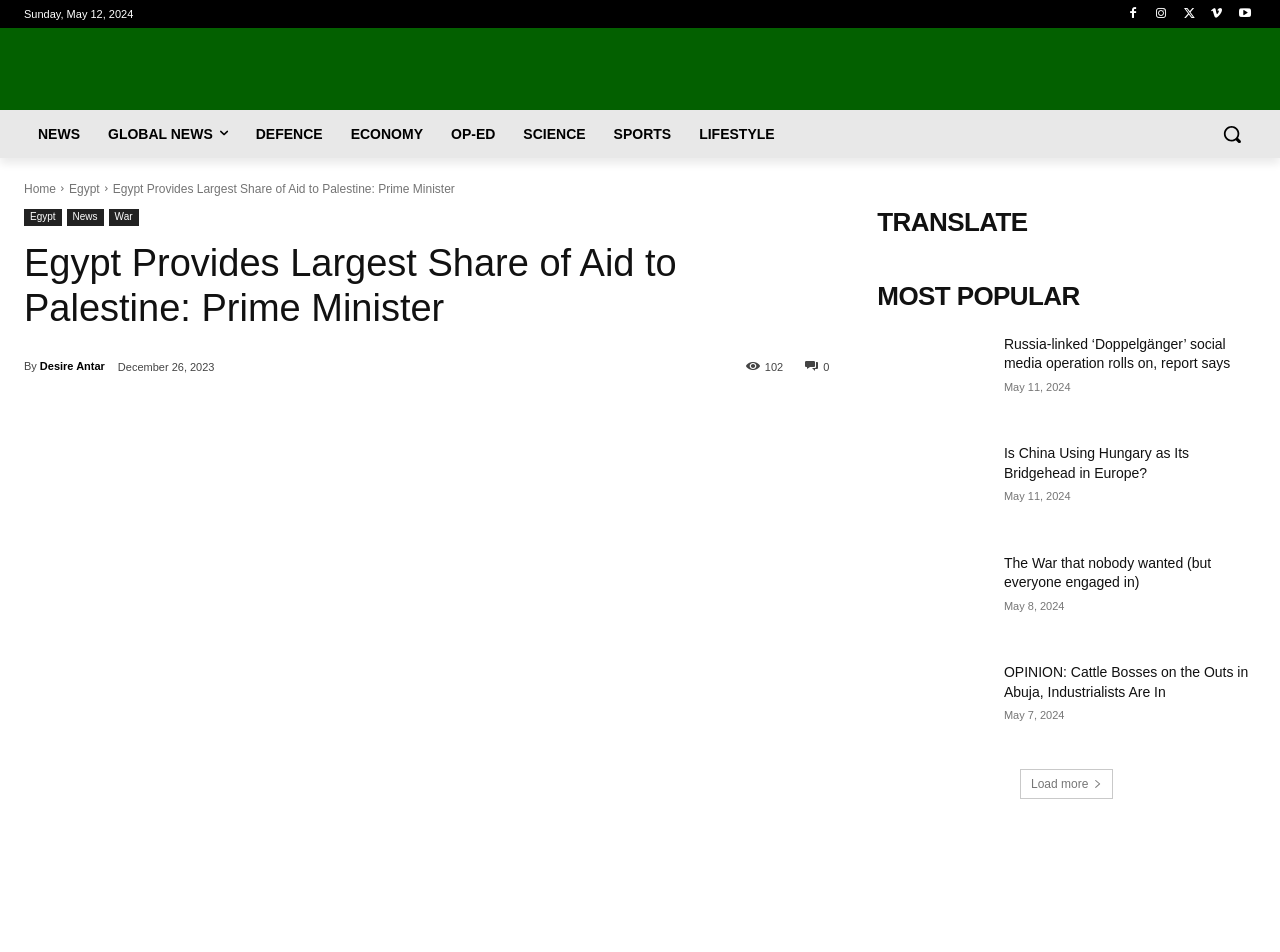Bounding box coordinates should be provided in the format (top-left x, top-left y, bottom-right x, bottom-right y) with all values between 0 and 1. Identify the bounding box for this UI element: Egypt

[0.054, 0.191, 0.078, 0.205]